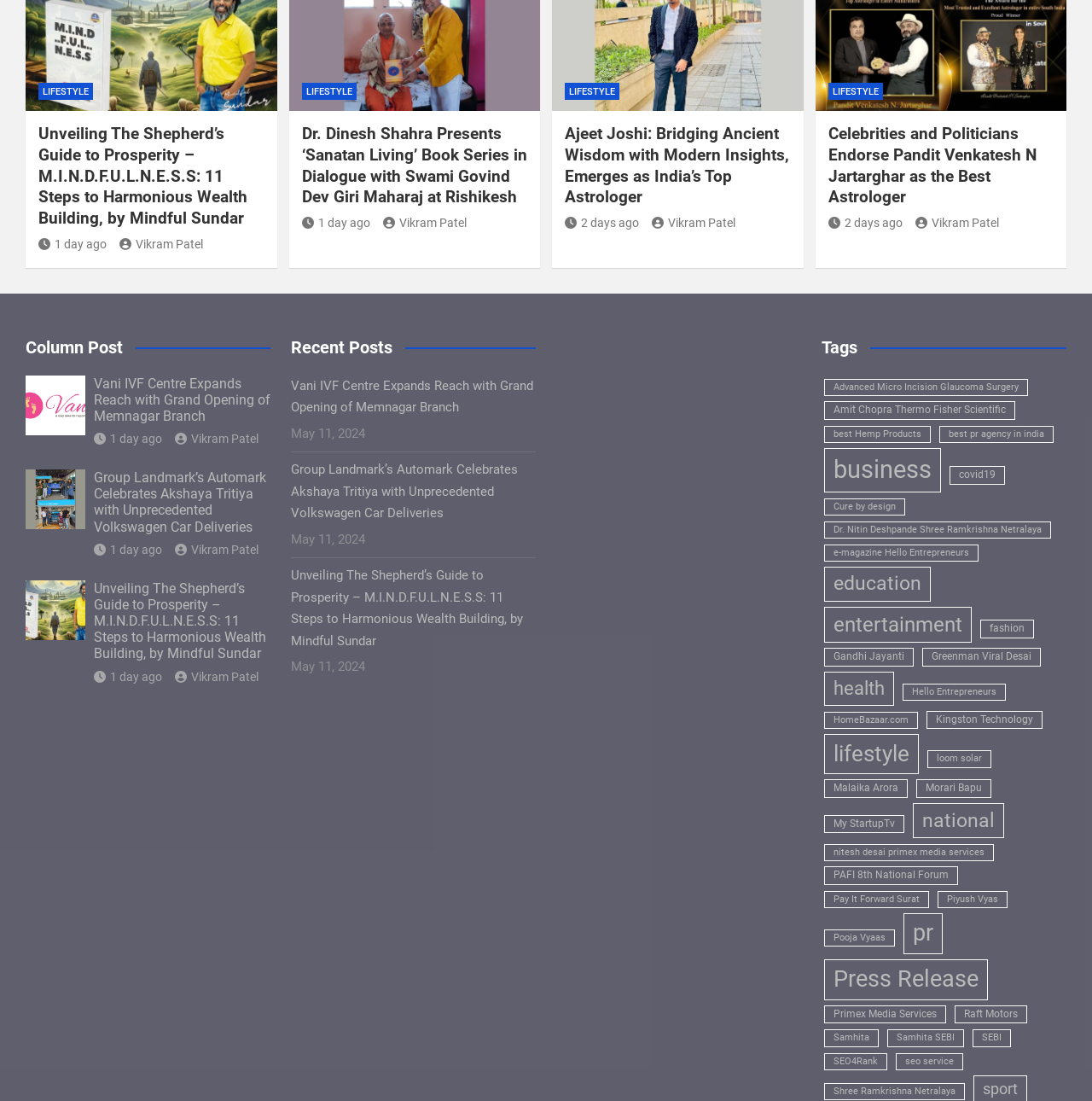Determine the bounding box coordinates for the HTML element described here: "Pay It Forward Surat".

[0.755, 0.809, 0.851, 0.825]